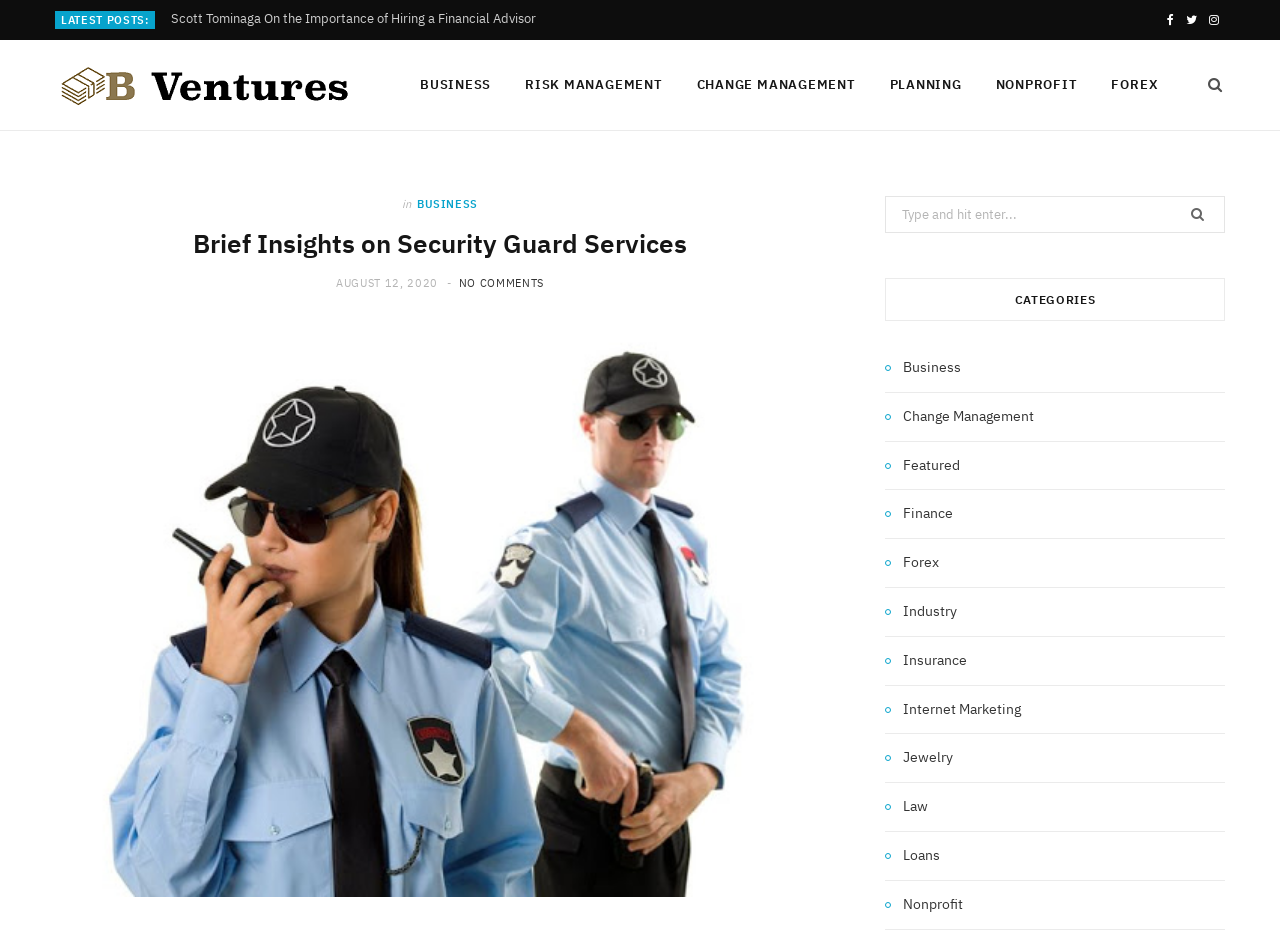Find the UI element described as: "No Comments" and predict its bounding box coordinates. Ensure the coordinates are four float numbers between 0 and 1, [left, top, right, bottom].

[0.358, 0.293, 0.425, 0.308]